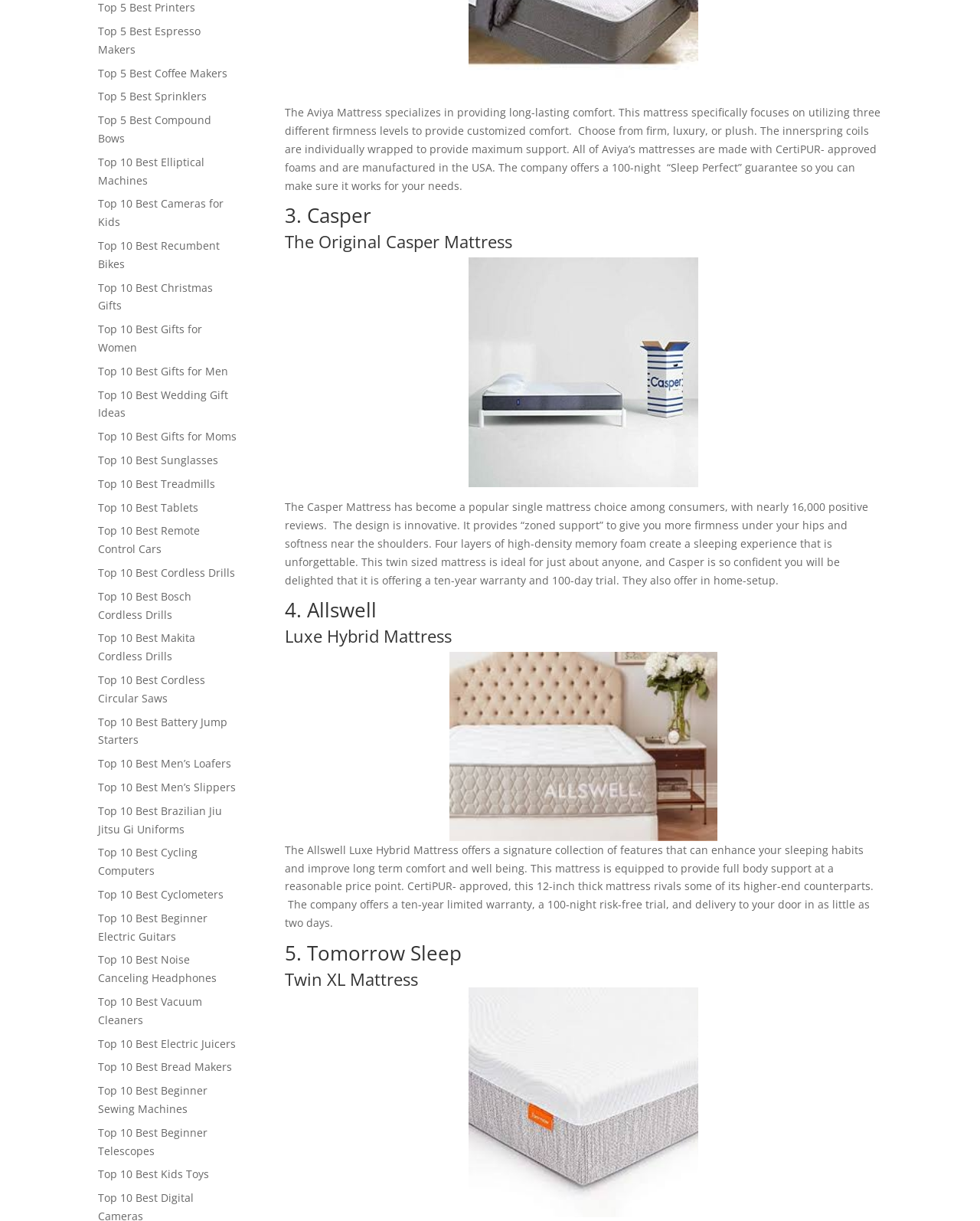Indicate the bounding box coordinates of the element that must be clicked to execute the instruction: "Click the link to learn more about Aviya Mattress". The coordinates should be given as four float numbers between 0 and 1, i.e., [left, top, right, bottom].

[0.291, 0.211, 0.9, 0.399]